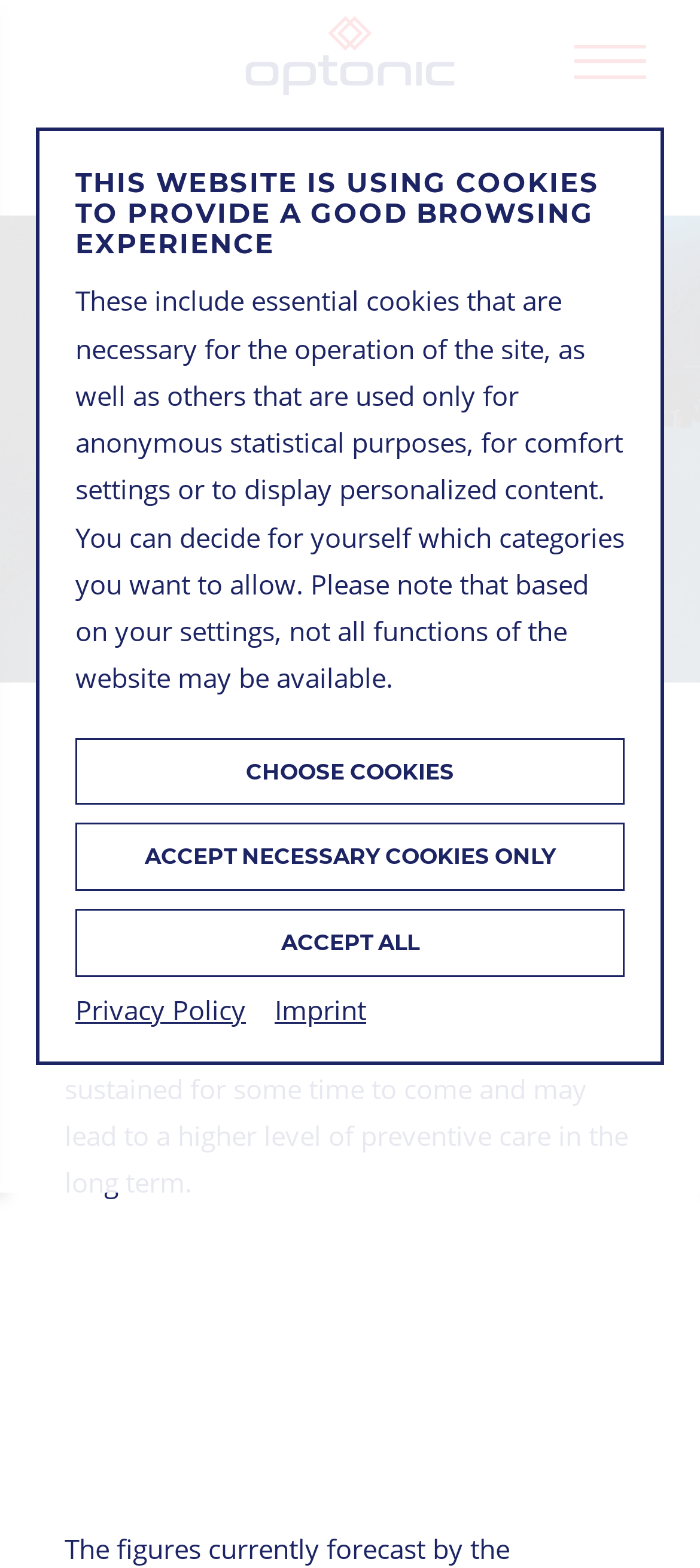What is the purpose of the cookies on this website?
Please use the image to provide an in-depth answer to the question.

According to the webpage, the cookies are used for essential purposes, statistical purposes, comfort settings, and to display personalized content.